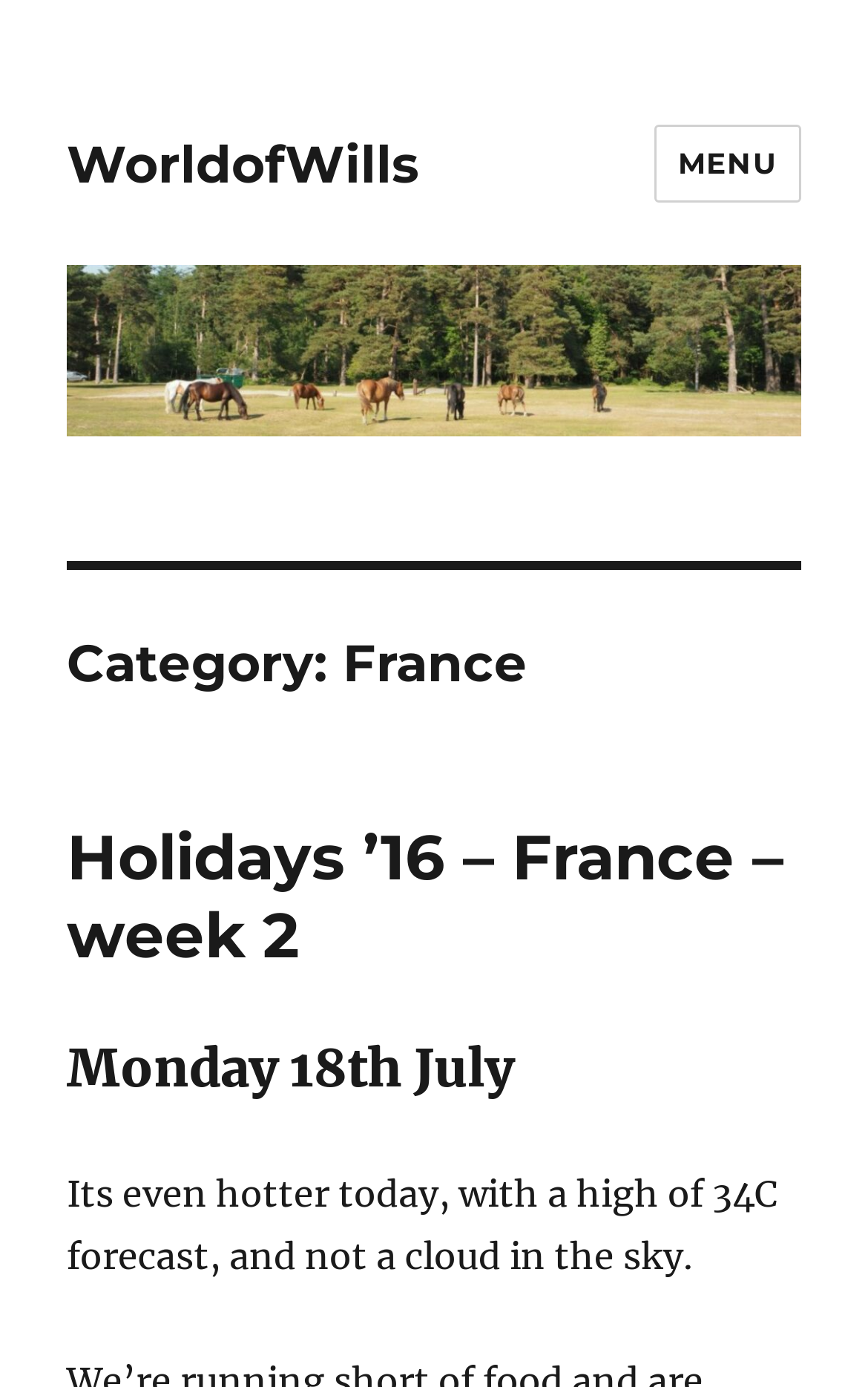What is the category of the current webpage?
Offer a detailed and full explanation in response to the question.

The category of the current webpage can be determined by looking at the heading 'Category: France' which is a sub-element of the HeaderAsNonLandmark element.